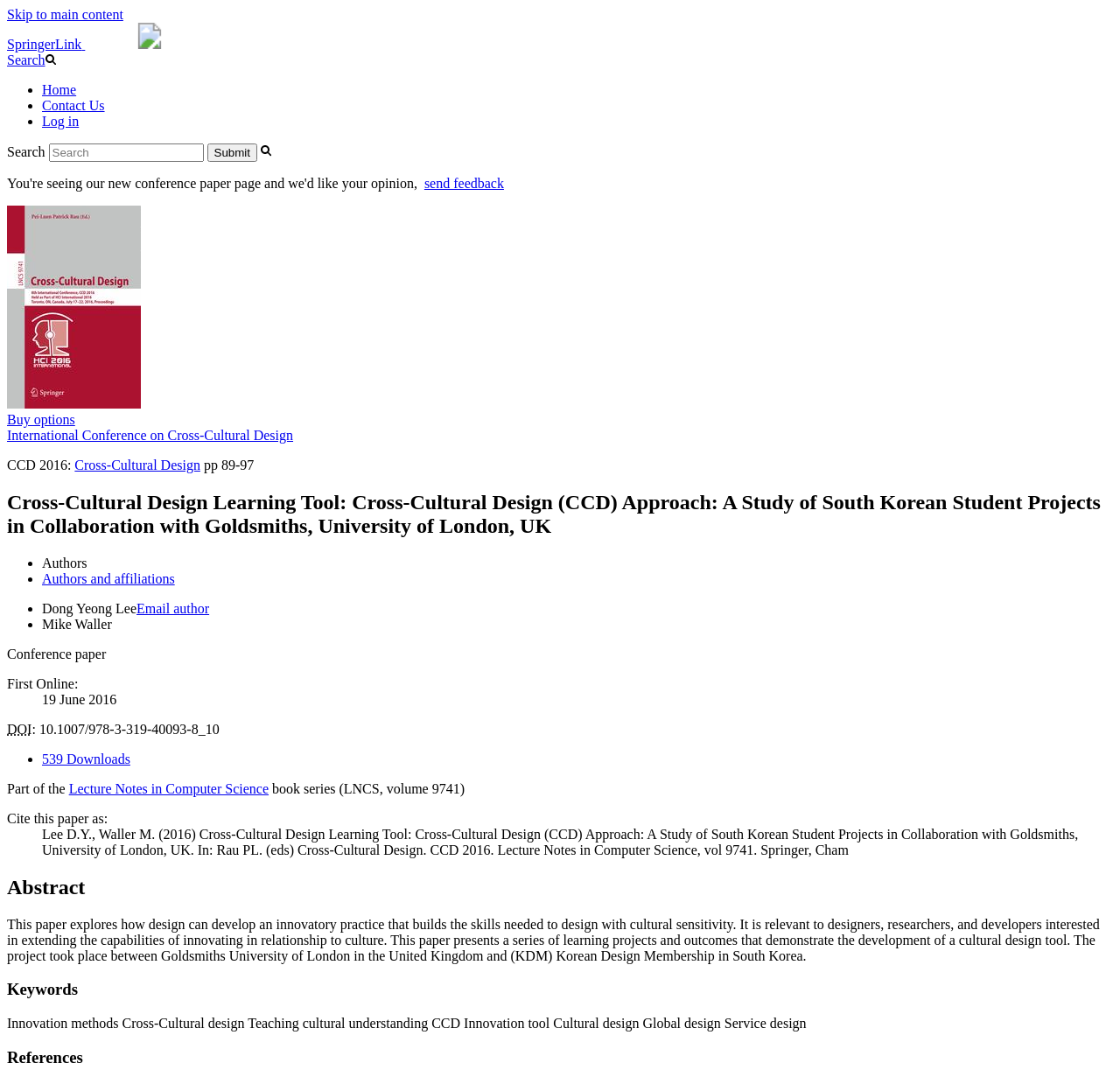Give a one-word or phrase response to the following question: What is the title of the paper?

Cross-Cultural Design Learning Tool